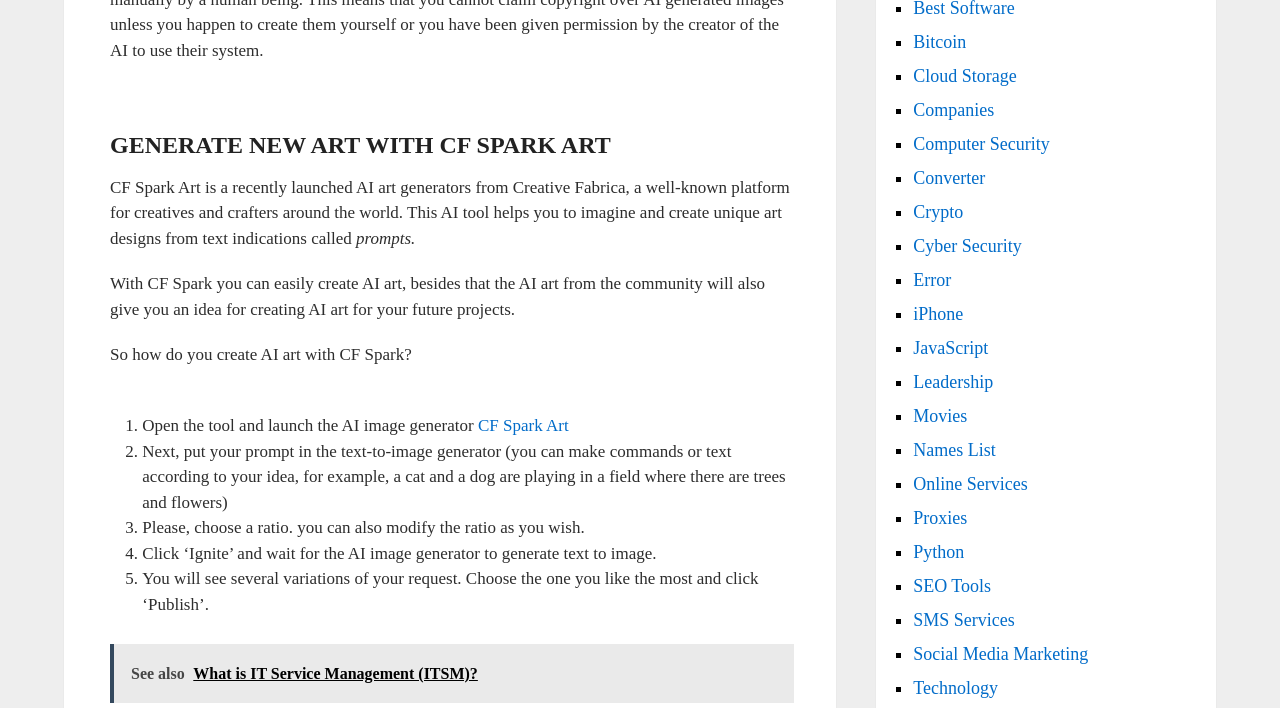Locate the bounding box of the UI element based on this description: "SEO Tools". Provide four float numbers between 0 and 1 as [left, top, right, bottom].

[0.713, 0.814, 0.774, 0.842]